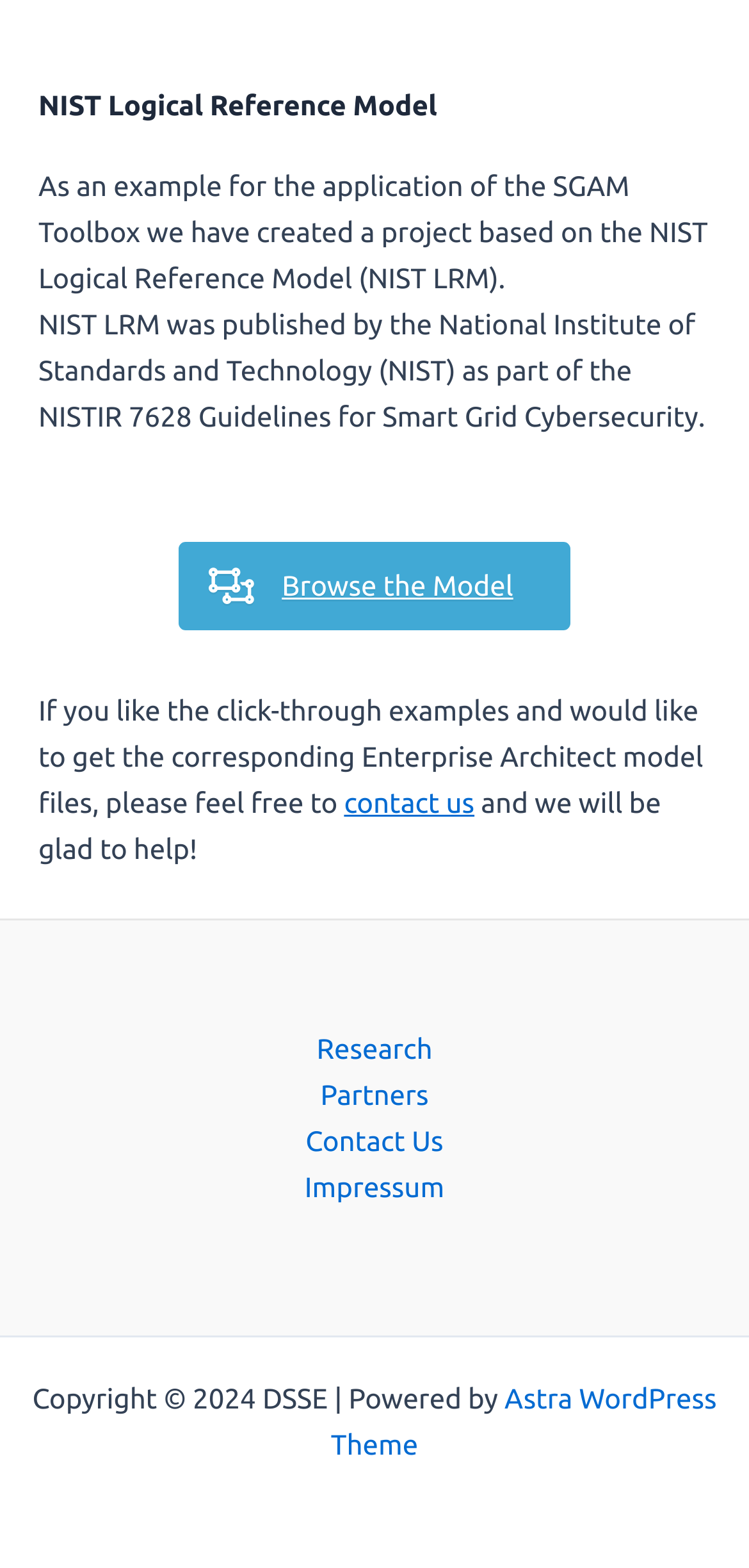Predict the bounding box coordinates for the UI element described as: "Browse the Model". The coordinates should be four float numbers between 0 and 1, presented as [left, top, right, bottom].

[0.237, 0.346, 0.763, 0.402]